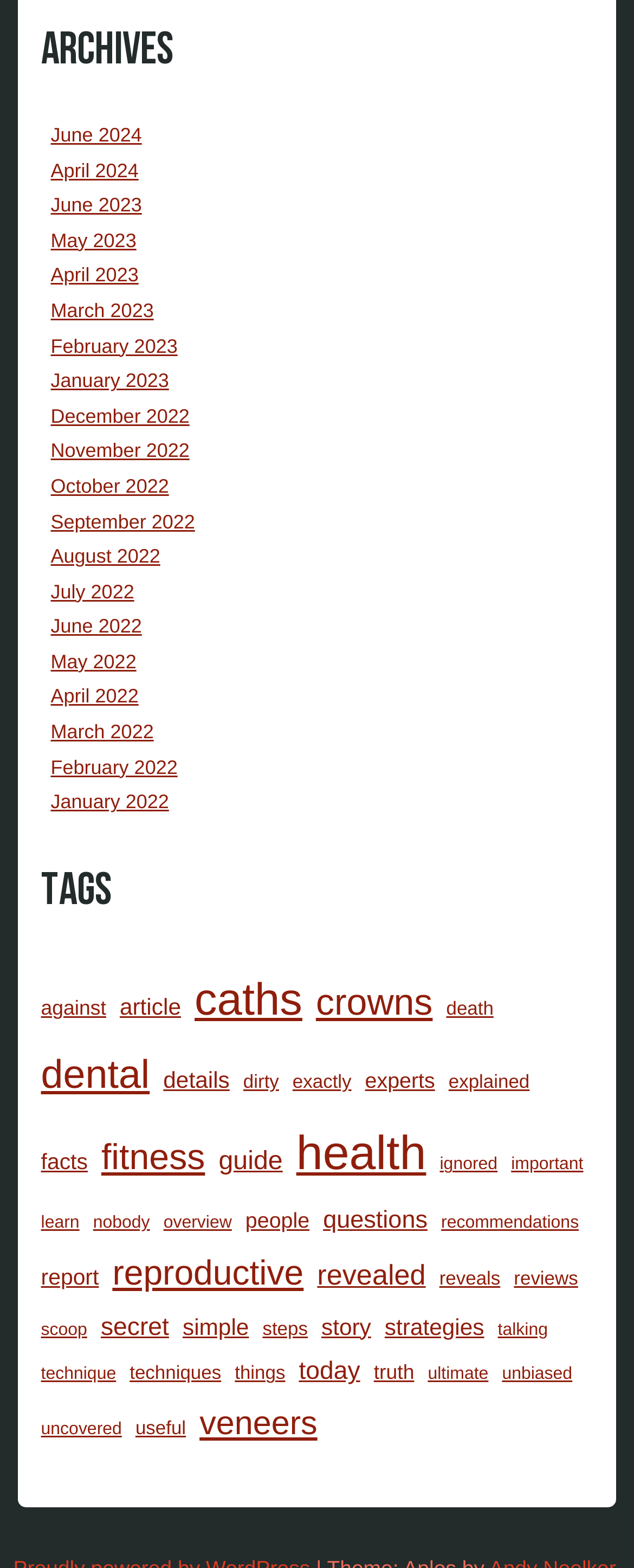How many links are under the 'Archives' heading?
Deliver a detailed and extensive answer to the question.

I counted the number of links under the 'Archives' heading, which starts from 'June 2024' and ends at 'June 2022', and found that there are 24 links in total.